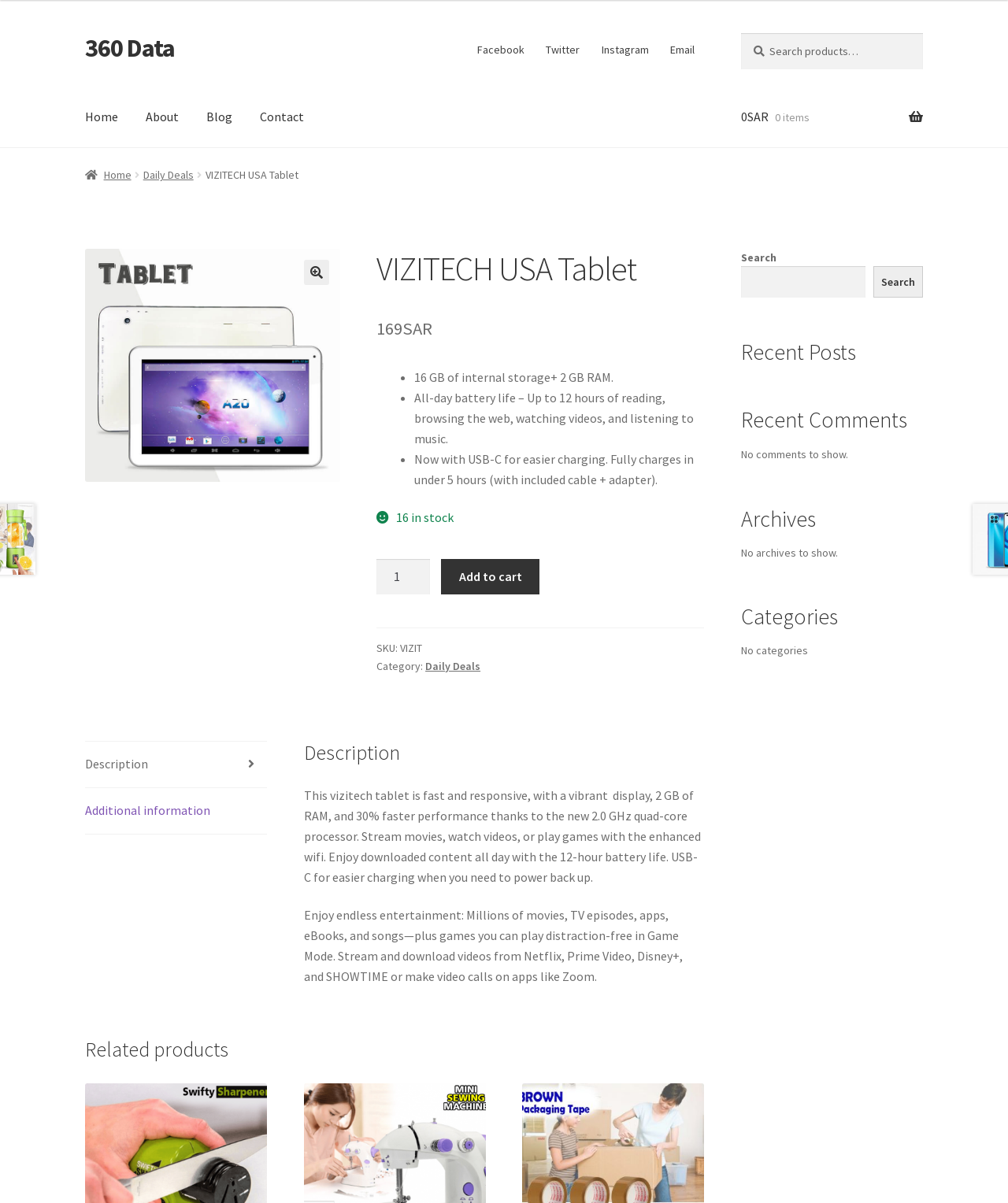Please provide a brief answer to the question using only one word or phrase: 
What is the name of the tablet?

VIZITECH USA Tablet